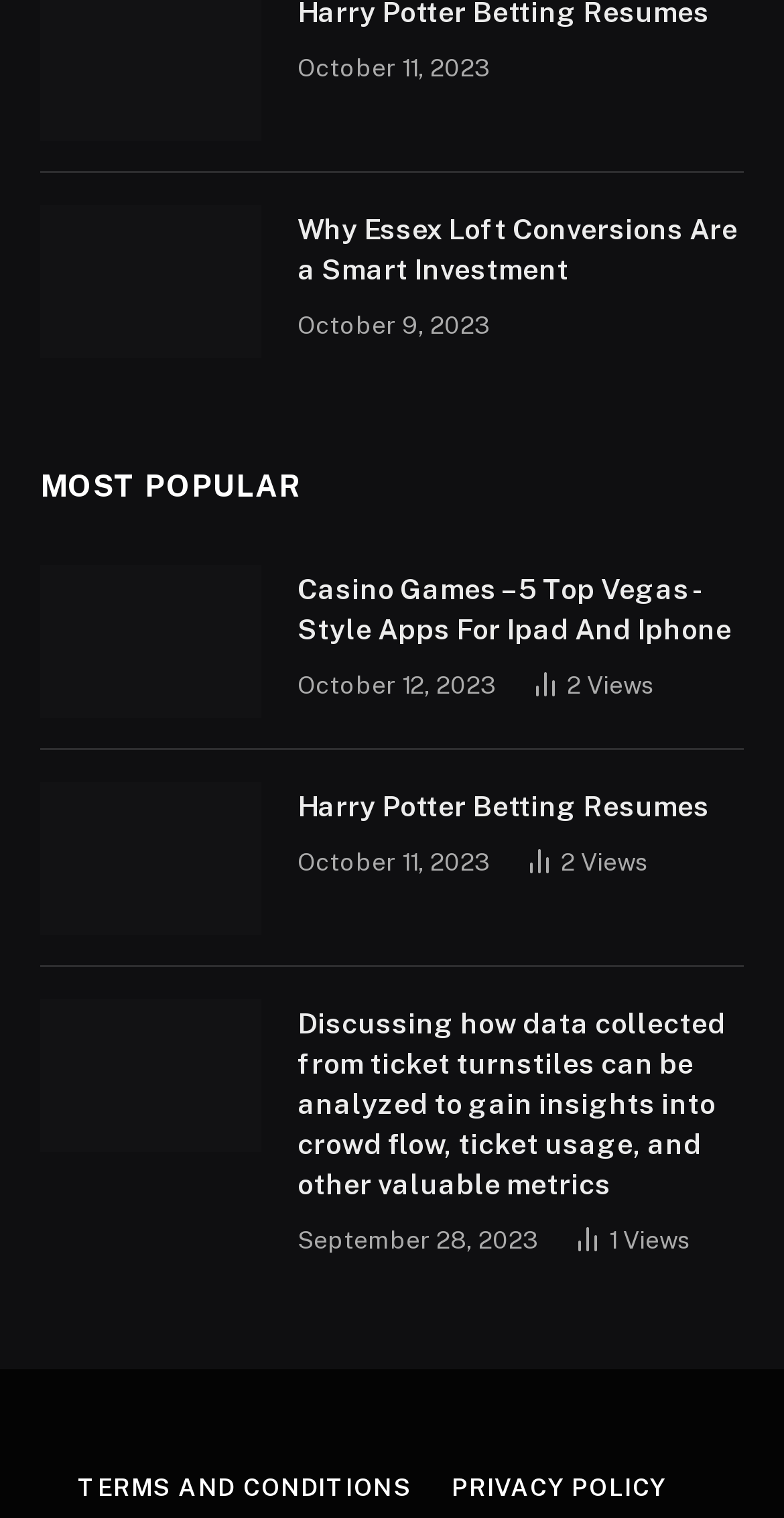What is the title of the second article?
We need a detailed and exhaustive answer to the question. Please elaborate.

The second article has a heading element with the text 'Casino Games – 5 Top Vegas-Style Apps For Ipad And Iphone', which is the title of the article.